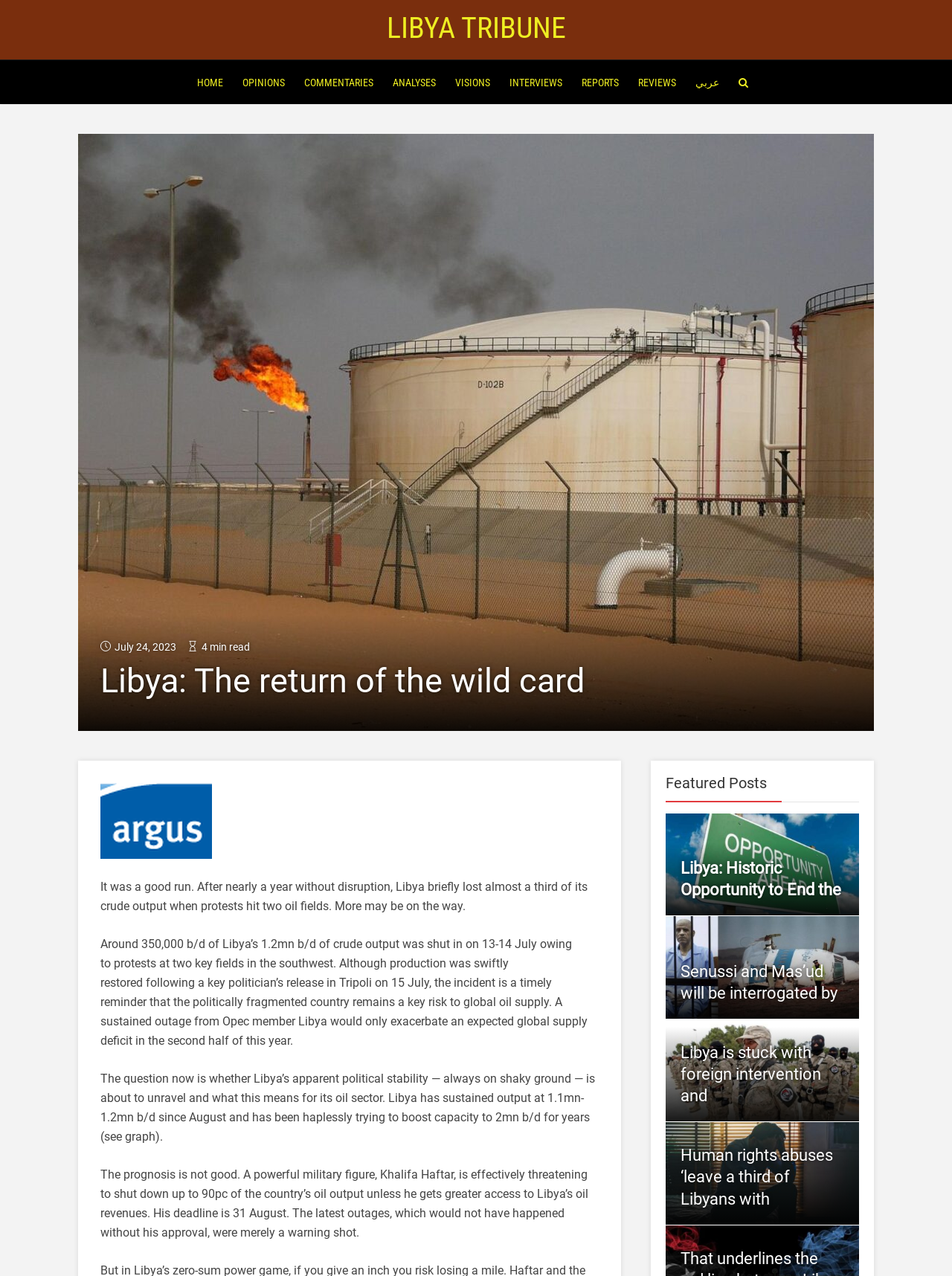Find the bounding box coordinates for the area that must be clicked to perform this action: "Click on the Libya Tribune link".

[0.406, 0.008, 0.594, 0.036]